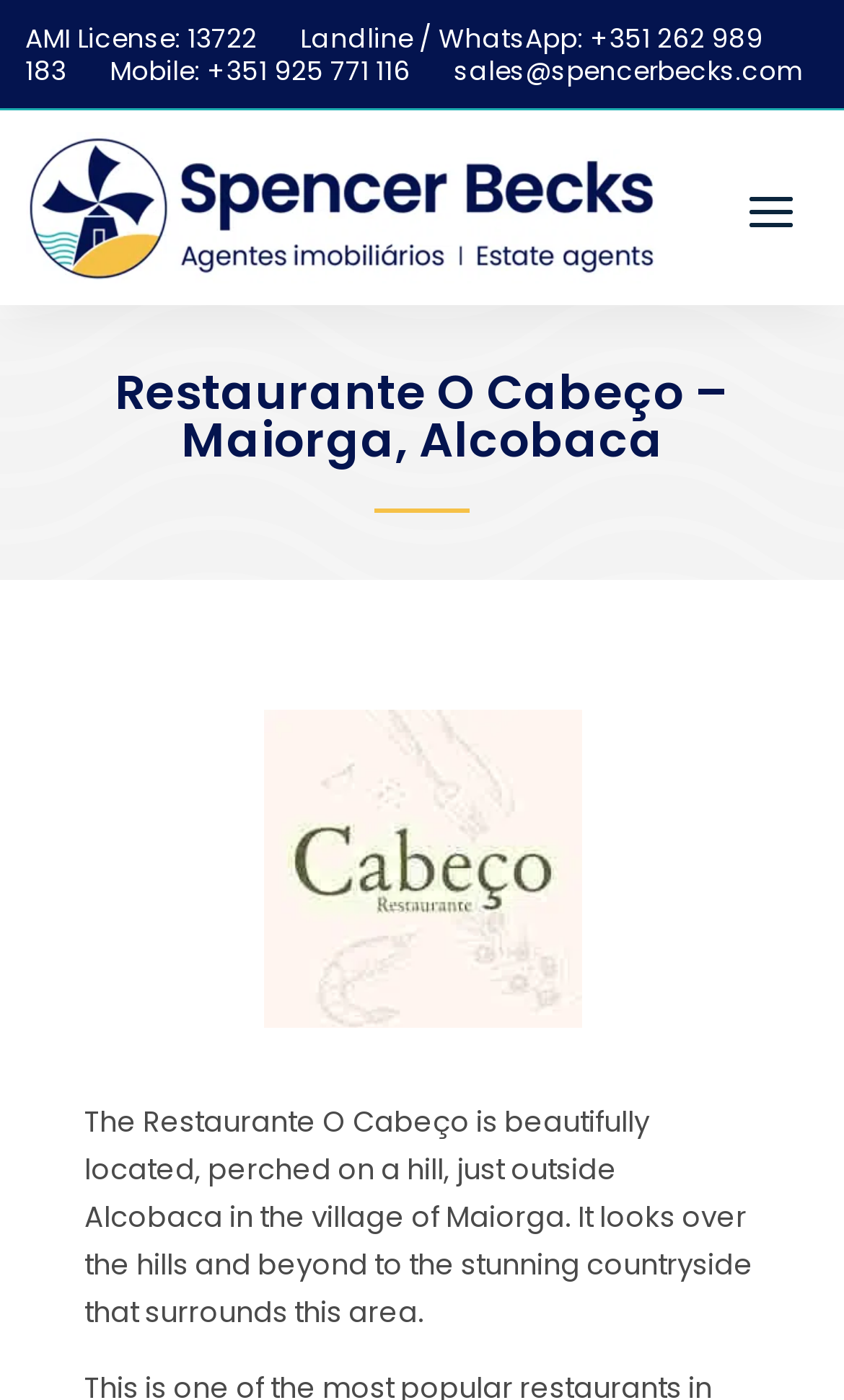Please respond to the question with a concise word or phrase:
What is the name of the restaurant?

Restaurante O Cabeço